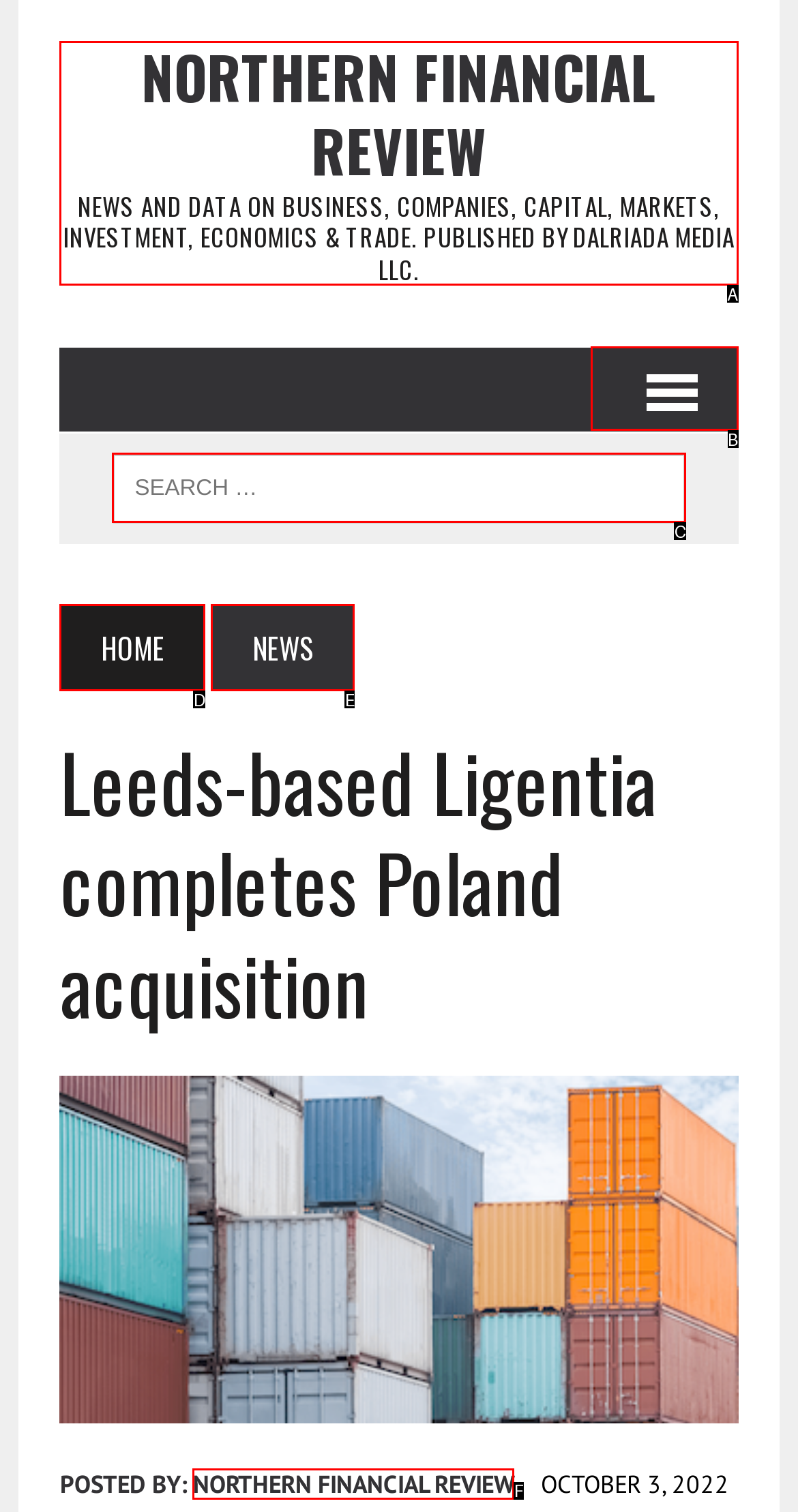Find the option that matches this description: MENU
Provide the matching option's letter directly.

B